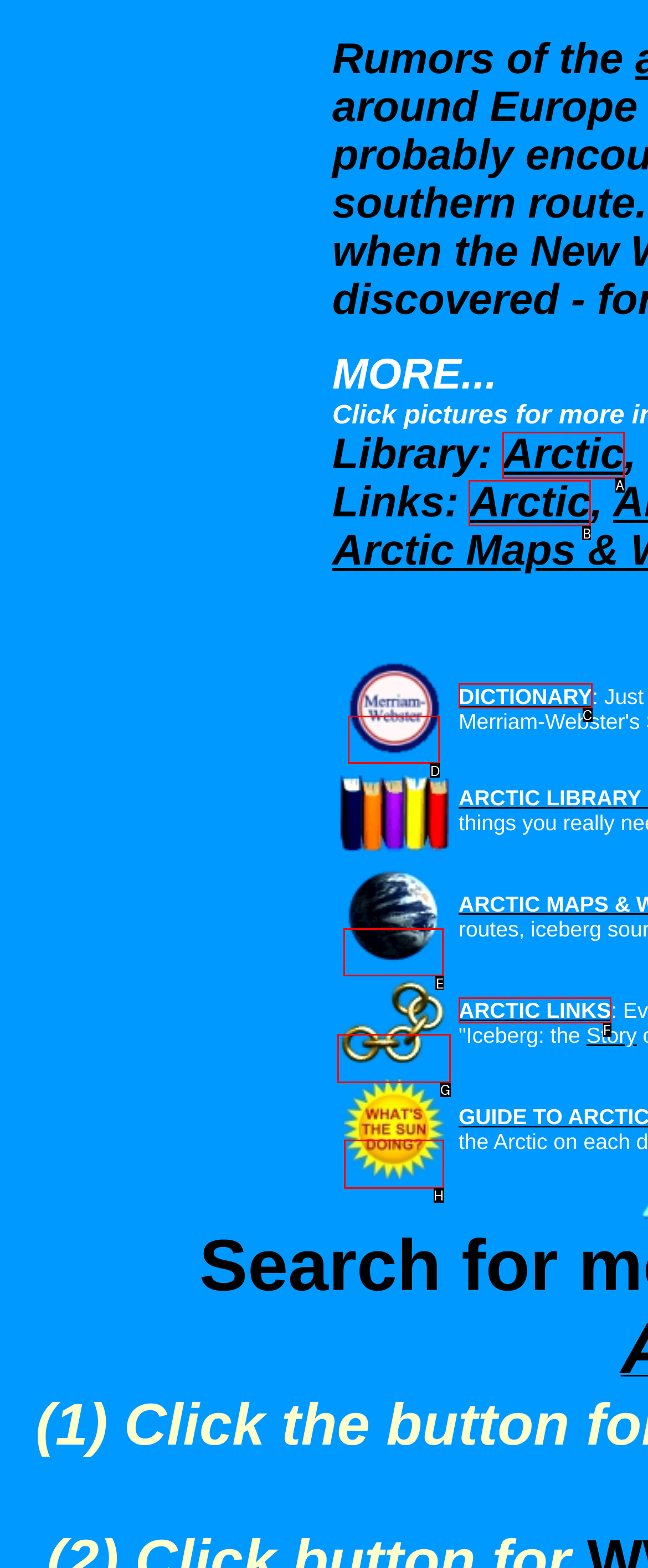Choose the UI element to click on to achieve this task: Read A Guide to Arctic Sunrise and Sunset. Reply with the letter representing the selected element.

H